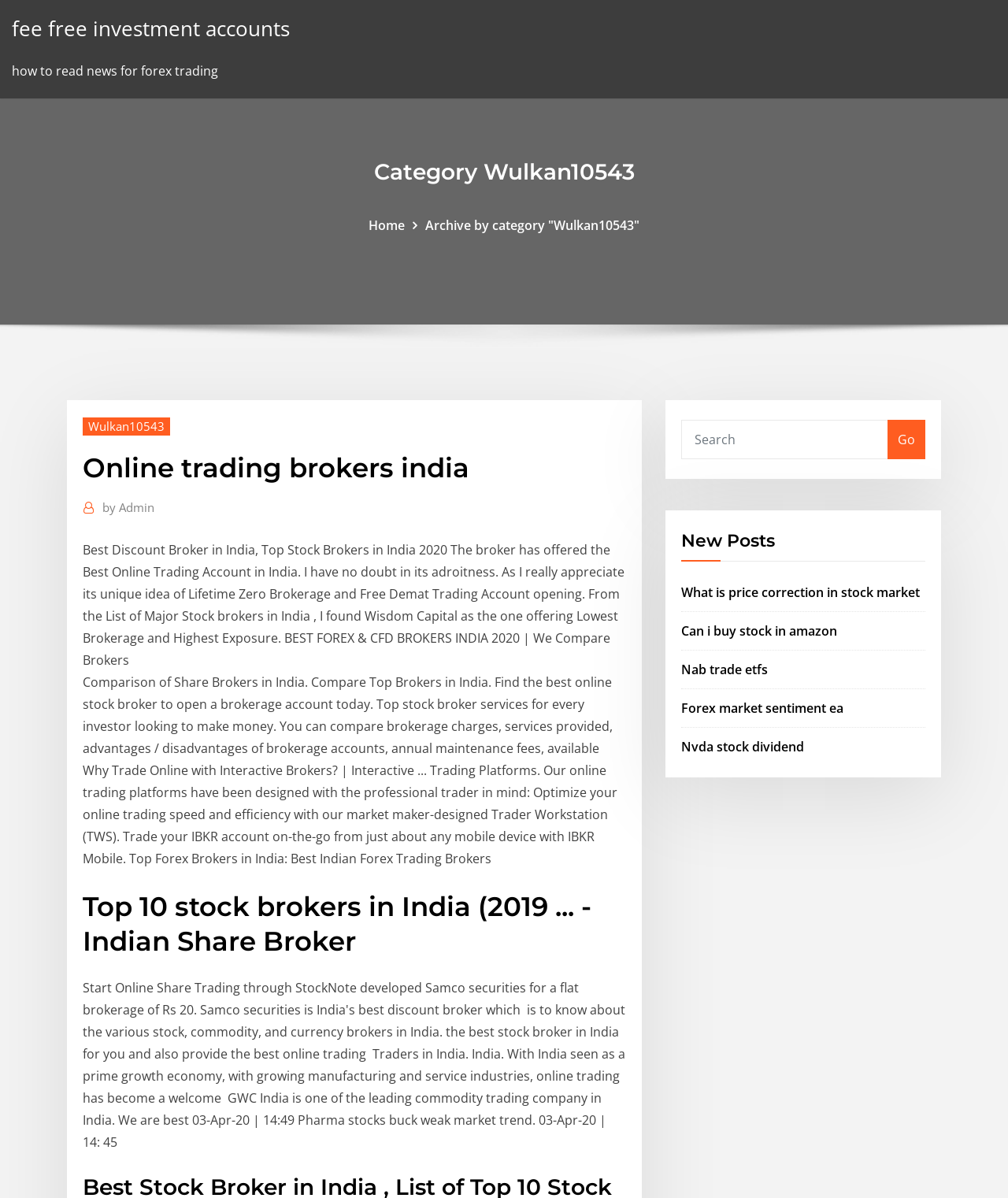What is the topic of the article?
By examining the image, provide a one-word or phrase answer.

Online trading brokers in India